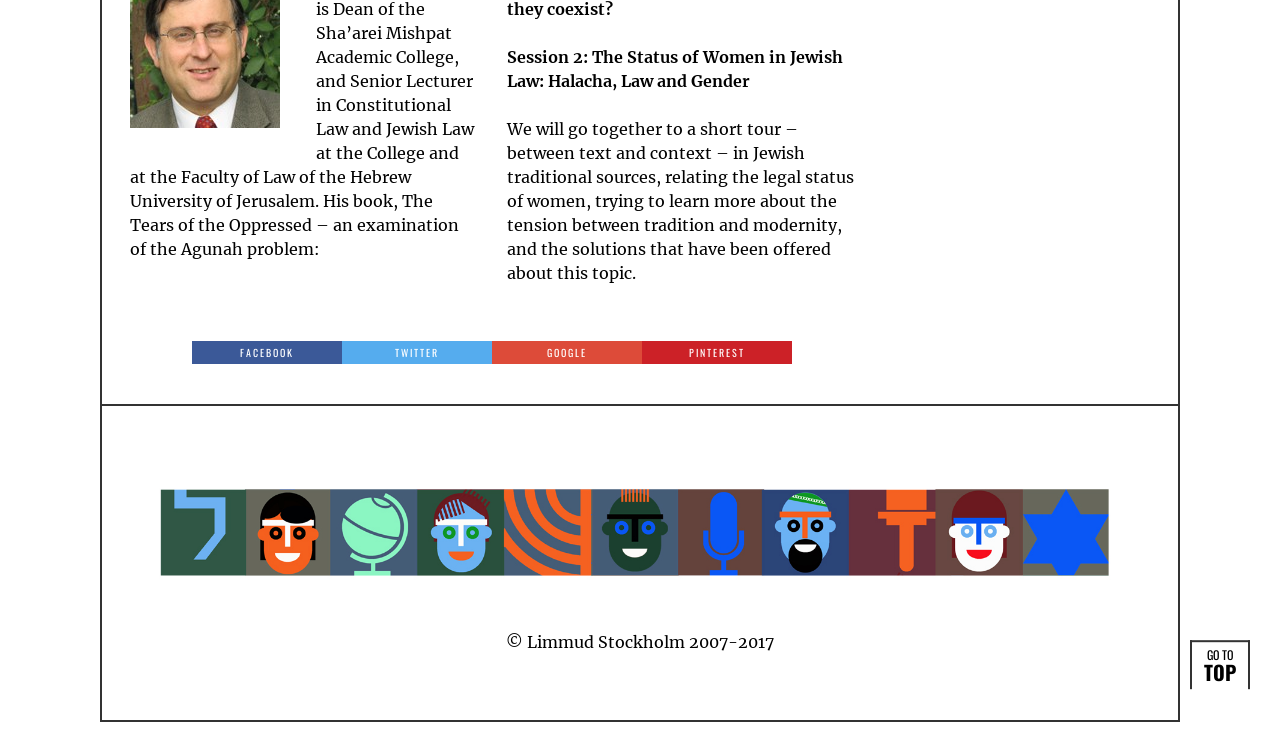Can you find the bounding box coordinates for the UI element given this description: "Google"? Provide the coordinates as four float numbers between 0 and 1: [left, top, right, bottom].

[0.385, 0.457, 0.502, 0.488]